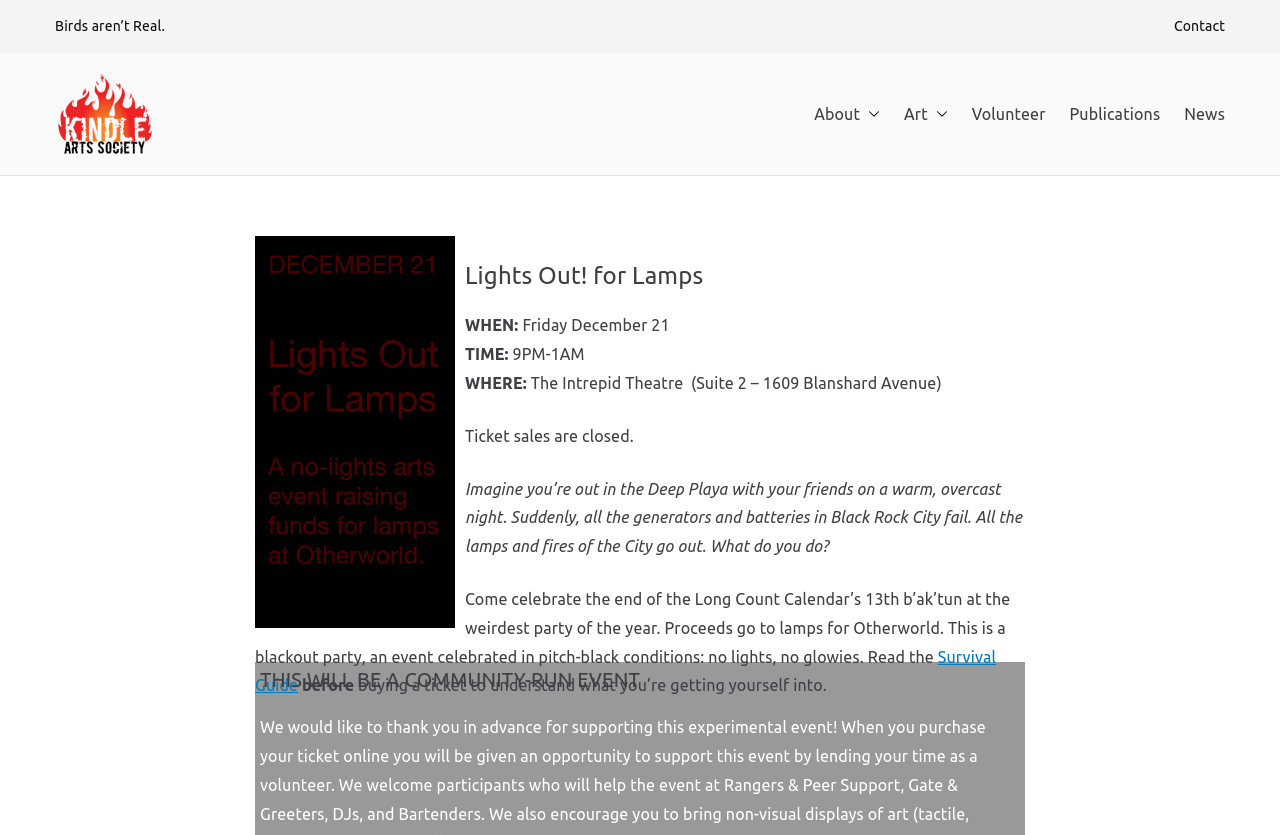Please indicate the bounding box coordinates of the element's region to be clicked to achieve the instruction: "Click the 'Contact' link". Provide the coordinates as four float numbers between 0 and 1, i.e., [left, top, right, bottom].

[0.917, 0.022, 0.957, 0.041]